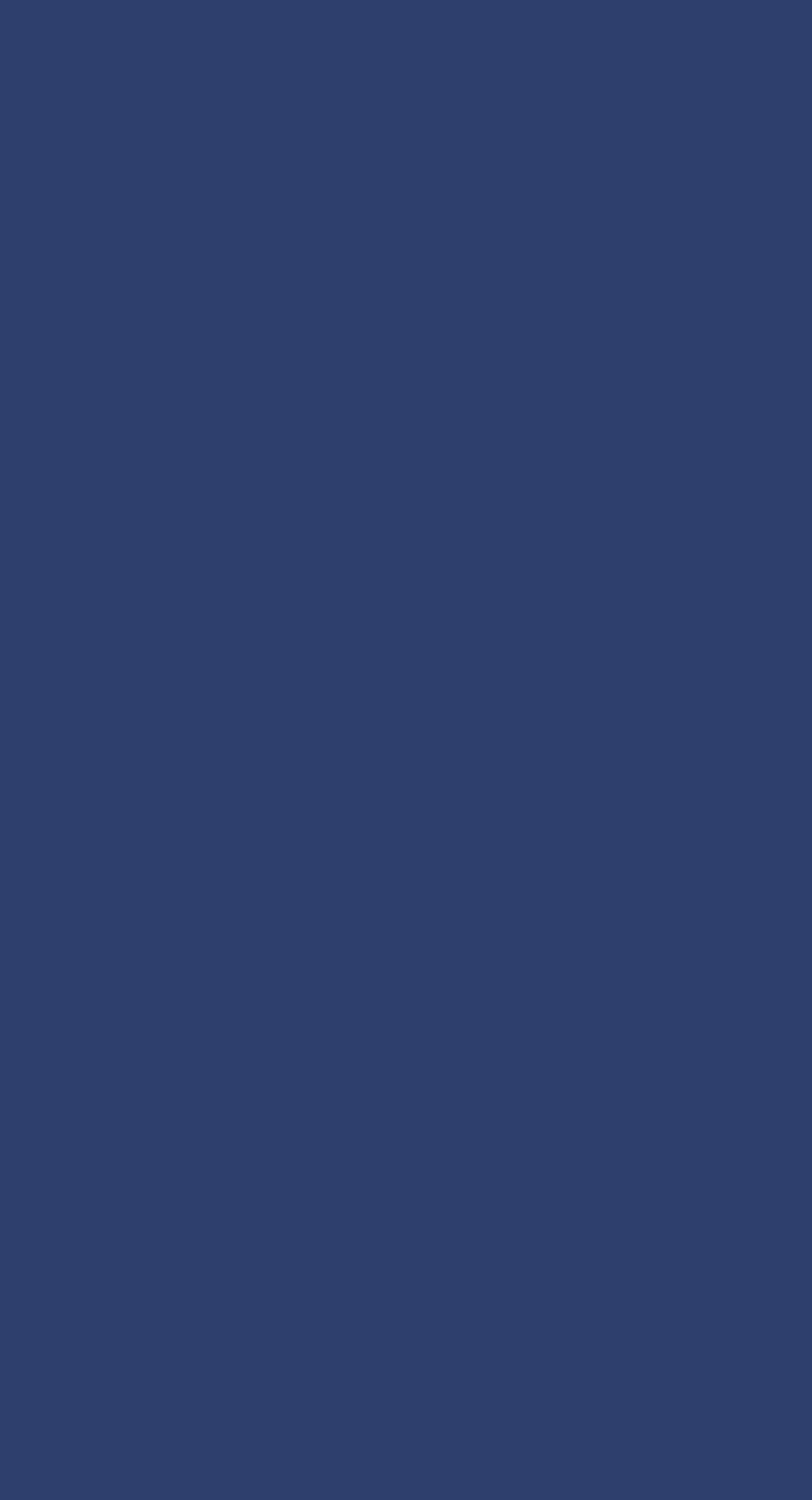How many social media platforms are listed?
Answer the question with a detailed explanation, including all necessary information.

I counted the number of social media links listed under 'Find us on:', which are Facebook, Twitter, and Linkedin, so there are 3 social media platforms listed.